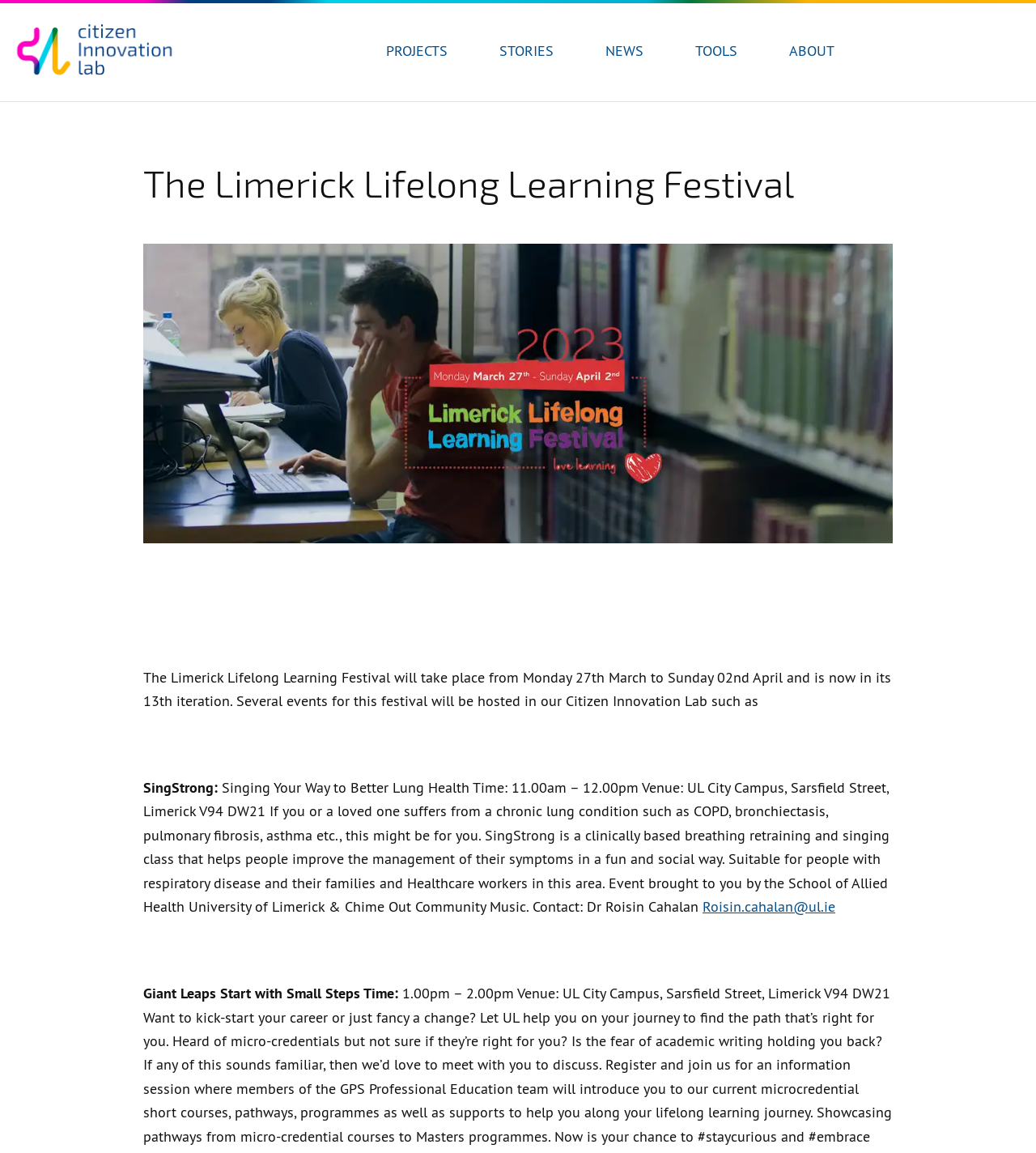How many events are listed on the webpage?
From the screenshot, supply a one-word or short-phrase answer.

2